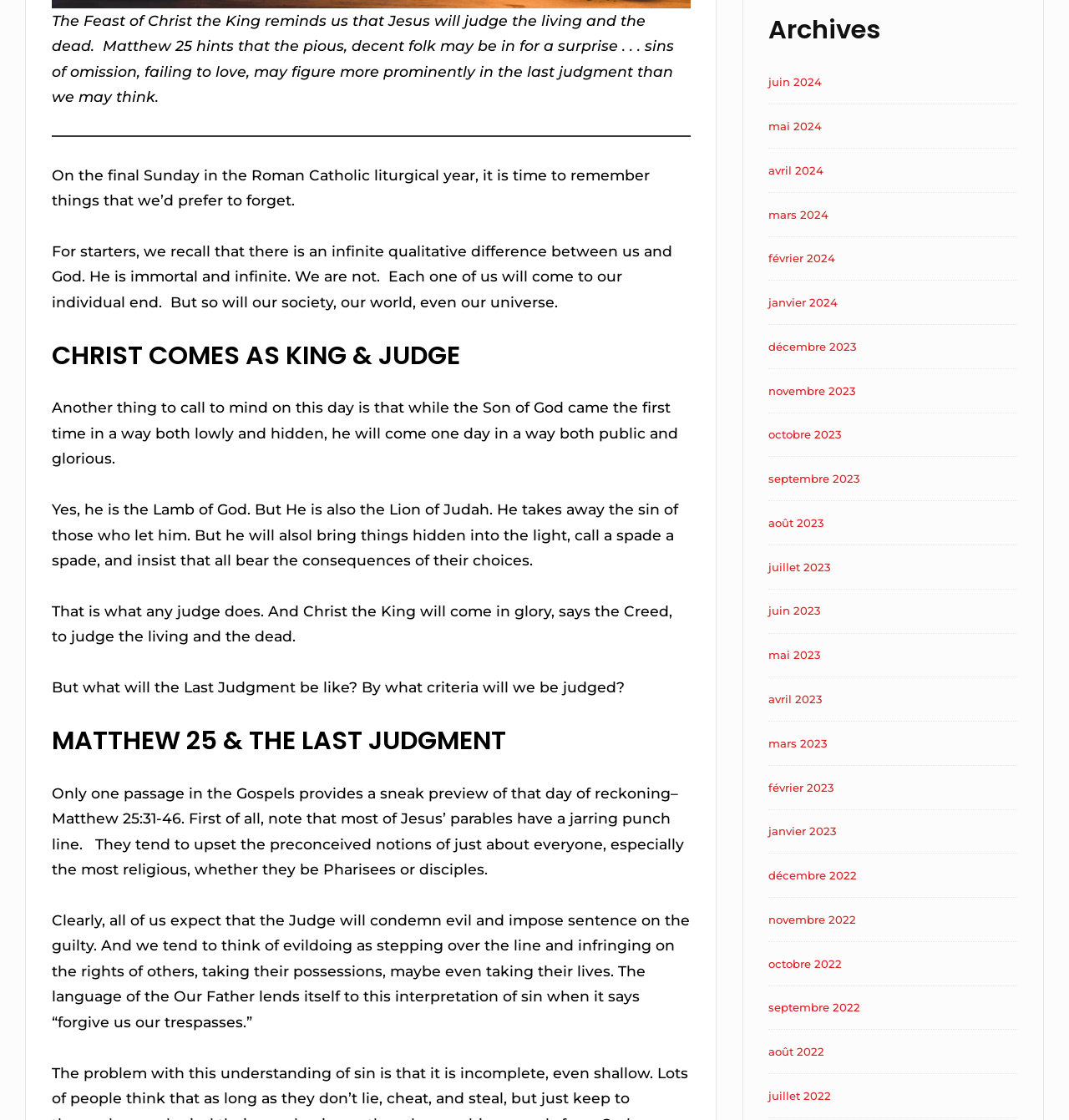What is the difference between God and humans?
Provide a comprehensive and detailed answer to the question.

The text highlights the infinite qualitative difference between God and humans, stating that God is immortal and infinite, while humans are not. This difference is emphasized to remind readers of their mortality and the importance of living a virtuous life.